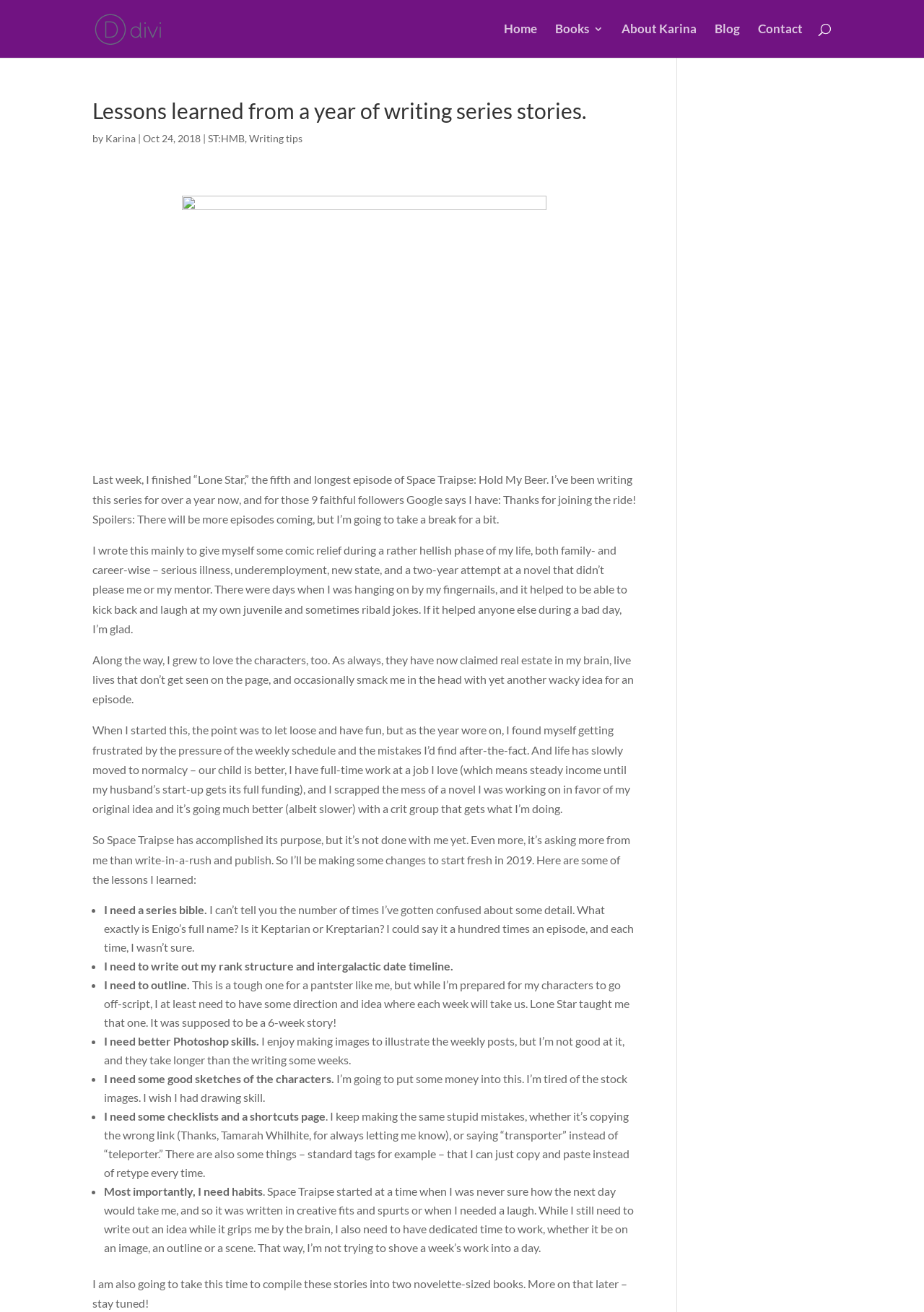What is the author's name?
Provide a thorough and detailed answer to the question.

The author's name is mentioned in the text as 'by Karina' which is a link element with ID 128.